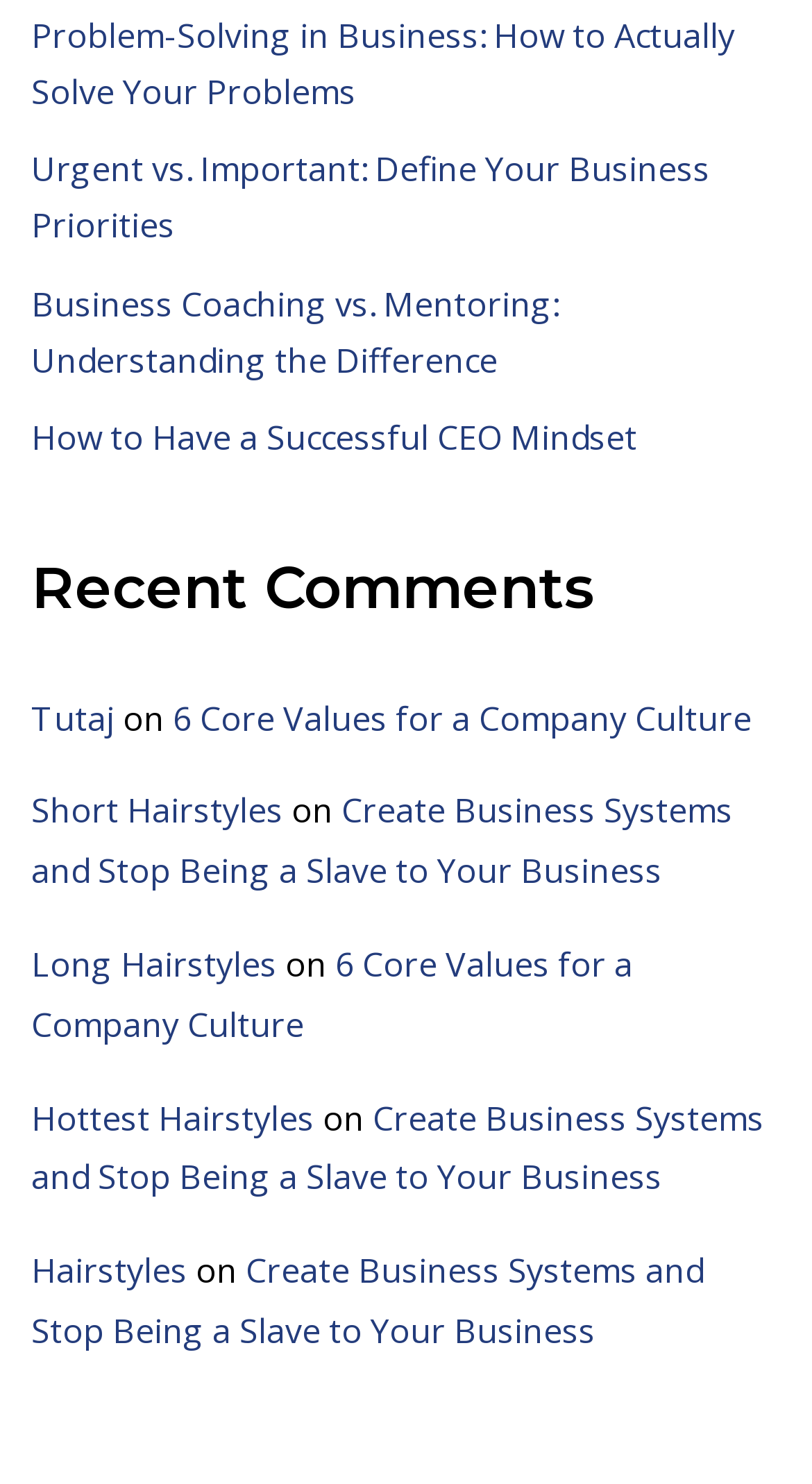Locate the bounding box coordinates for the element described below: "Debates". The coordinates must be four float values between 0 and 1, formatted as [left, top, right, bottom].

None